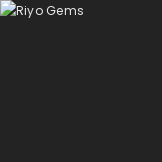Offer a detailed narrative of the image's content.

The image features the logo of "Riyo Gems," a brand likely associated with jewelry or gemstones. The design incorporates a sleek and modern aesthetic, characteristic of contemporary branding in the jewelry industry. The logo is set against a dark background, enhancing its visibility and emphasizing the brand’s identity. This branding element suggests a focus on elegance and sophistication, appealing to potential customers interested in fine jewelry products. The name "Riyo Gems" communicates a strong association with quality gemstones, making it an inviting element for those browsing the site for bespoke or custom jewelry orders.